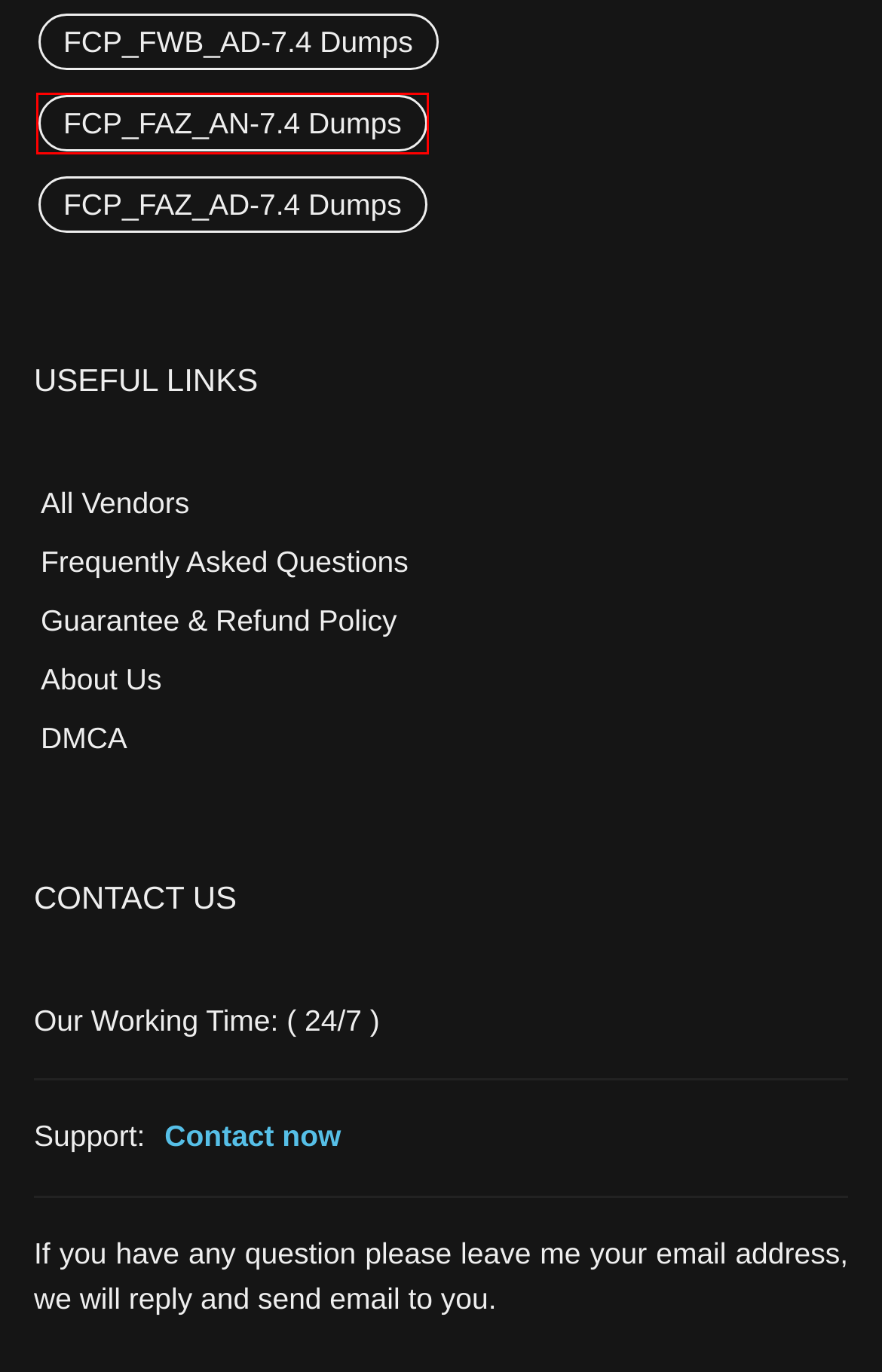Examine the screenshot of a webpage with a red rectangle bounding box. Select the most accurate webpage description that matches the new webpage after clicking the element within the bounding box. Here are the candidates:
A. Guarantee | CertsCare
B. Dmca | CertsCare
C. Fortinet Certified Professional FCP_FAZ_AN-7.4 Exam Questions ~ Valid FCP_FAZ_AN-7.4 Dumps
D. Fortinet Certified Professional FCP_FAZ_AD-7.4 Exam Questions ~ Valid FCP_FAZ_AD-7.4 Dumps
E. Fortinet Certified Professional FCP_FWB_AD-7.4 Exam Questions ~ Valid FCP_FWB_AD-7.4 Dumps
F. About Us | CertsCare
G. Contact | CertsCare
H. FAQs | CertsCare

C